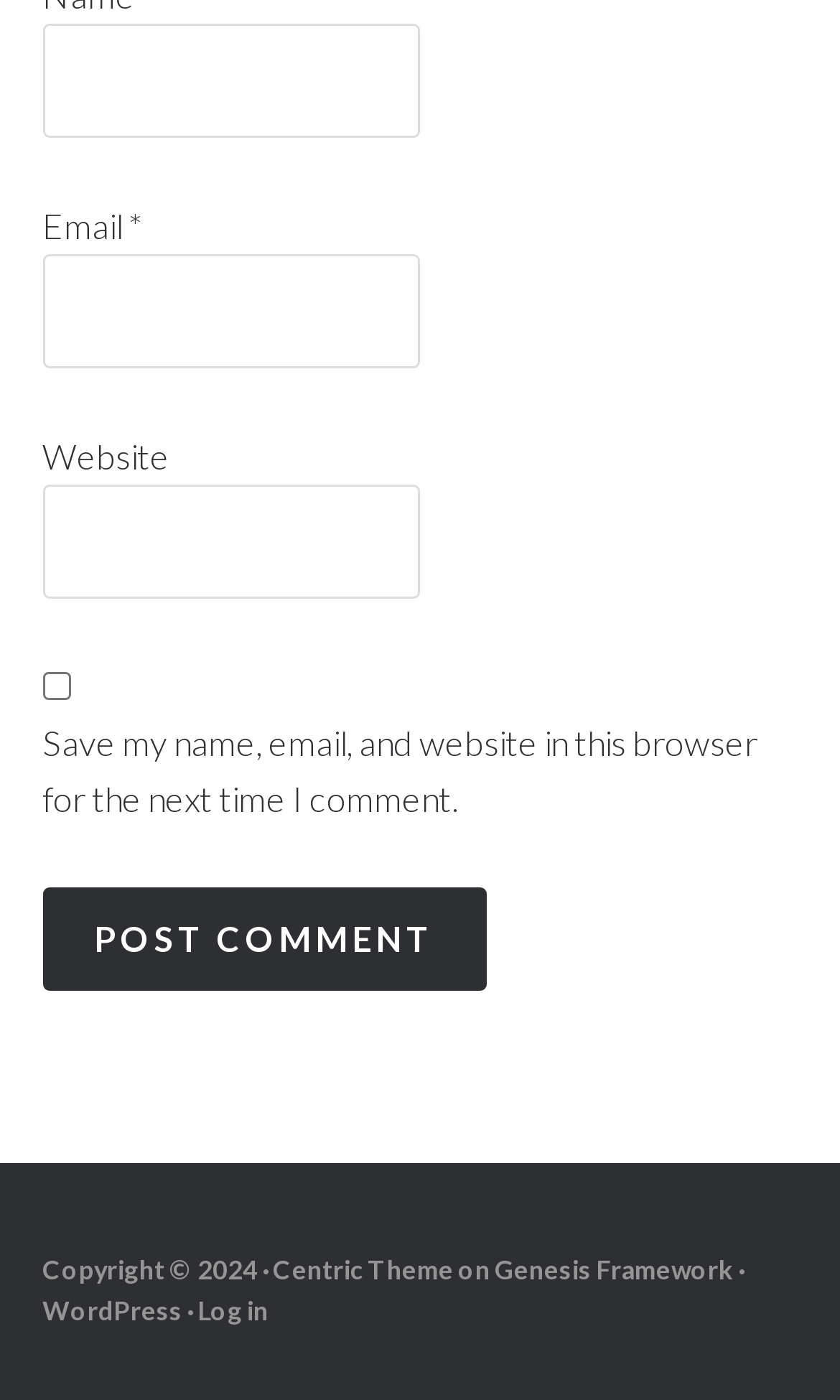Please identify the bounding box coordinates of the element's region that should be clicked to execute the following instruction: "Visit the WordPress website". The bounding box coordinates must be four float numbers between 0 and 1, i.e., [left, top, right, bottom].

[0.05, 0.925, 0.217, 0.948]